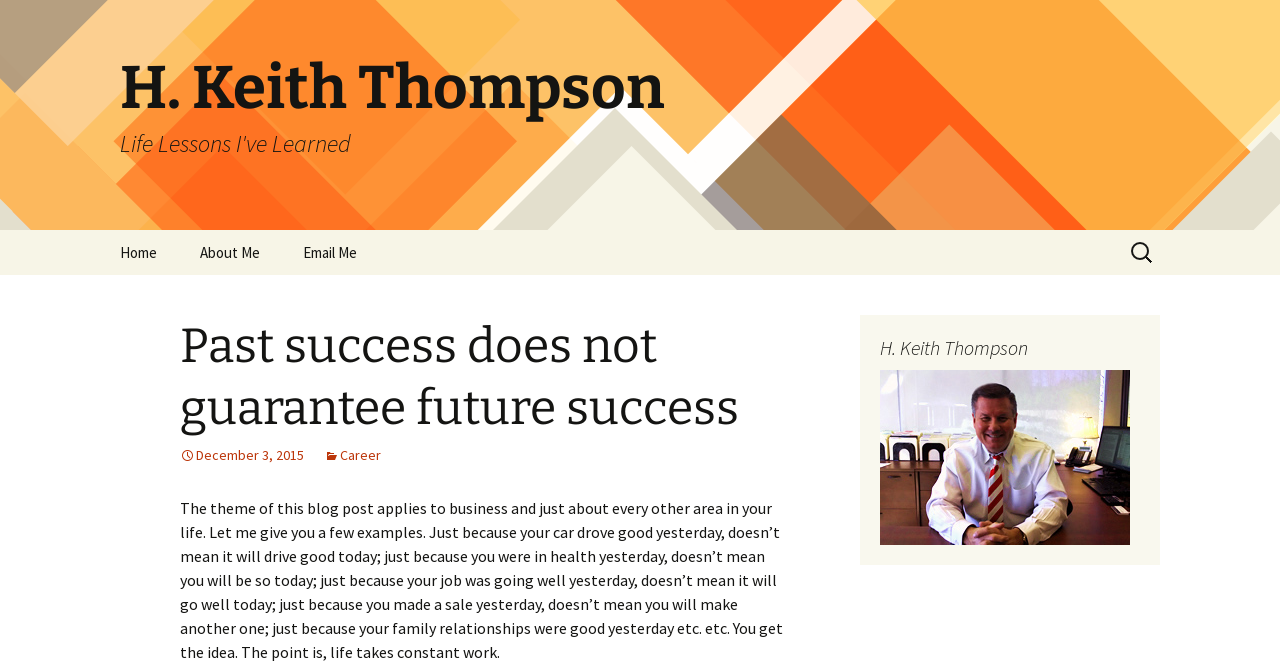What is the purpose of the search box?
Using the image, give a concise answer in the form of a single word or short phrase.

To search for content